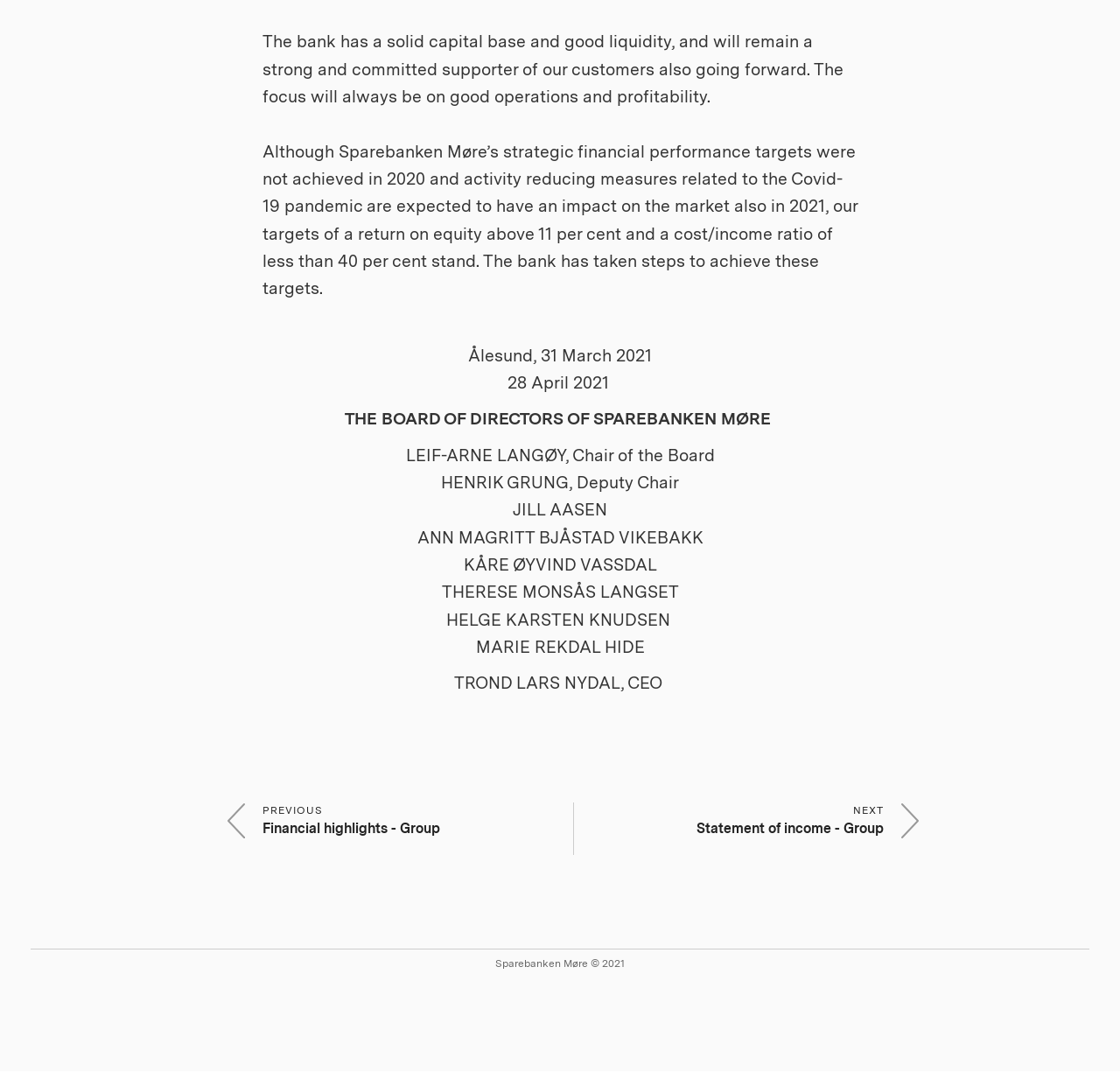What is the date of the statement?
Please provide an in-depth and detailed response to the question.

The answer can be found in the second paragraph of the webpage, which states 'Ålesund, 31 March 2021'.